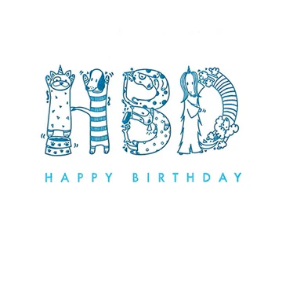What is the font style of 'HAPPY BIRTHDAY'? Please answer the question using a single word or phrase based on the image.

Bold and inviting